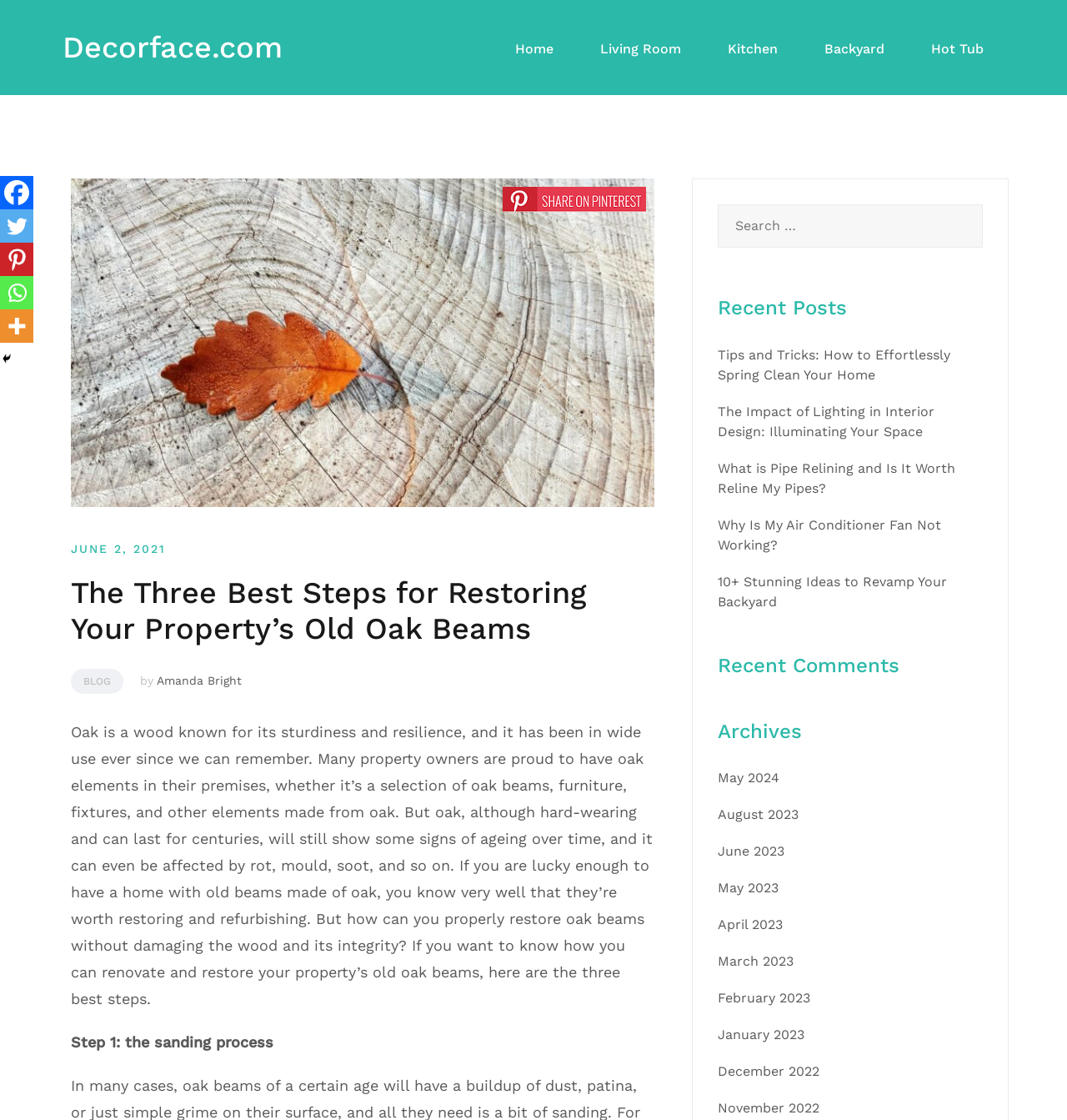Please locate the bounding box coordinates of the element that needs to be clicked to achieve the following instruction: "Click on the 'Facebook' link". The coordinates should be four float numbers between 0 and 1, i.e., [left, top, right, bottom].

[0.0, 0.157, 0.031, 0.187]